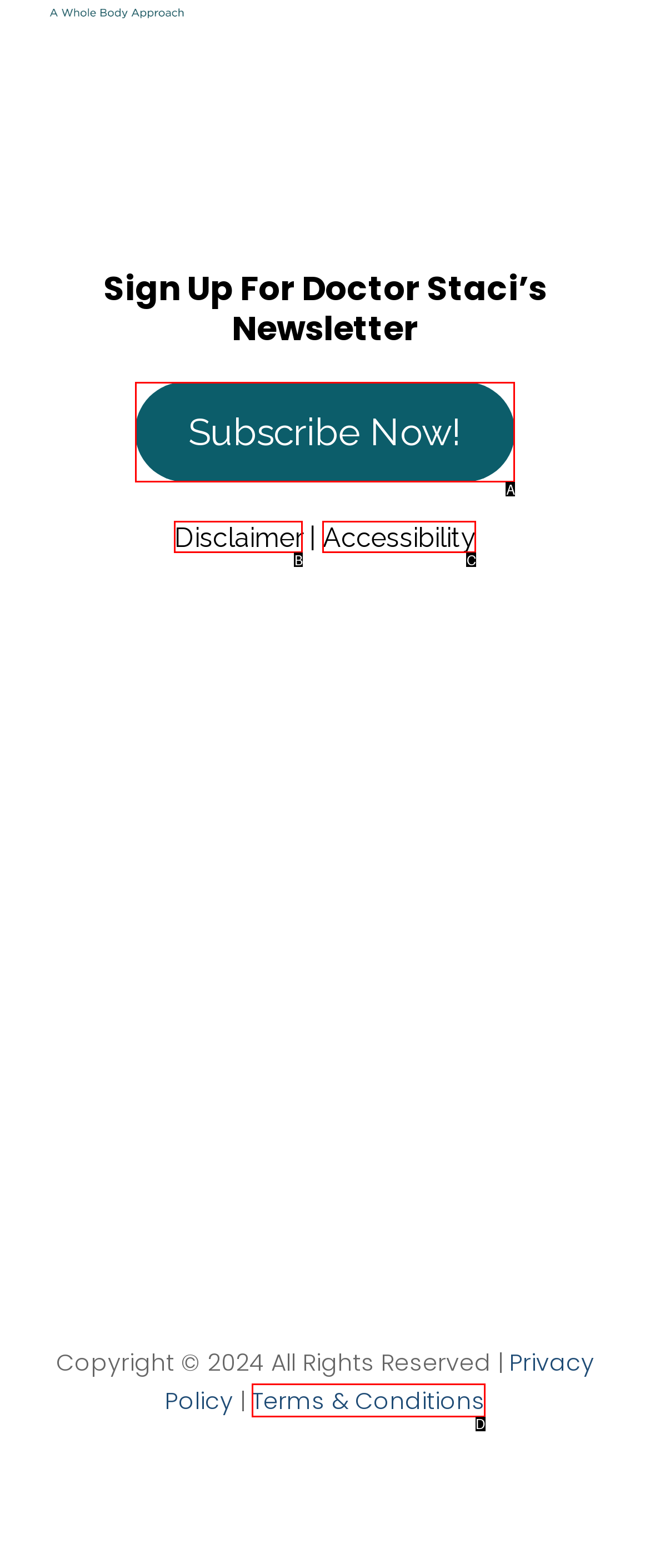Find the HTML element that corresponds to the description: Terms & Conditions. Indicate your selection by the letter of the appropriate option.

D